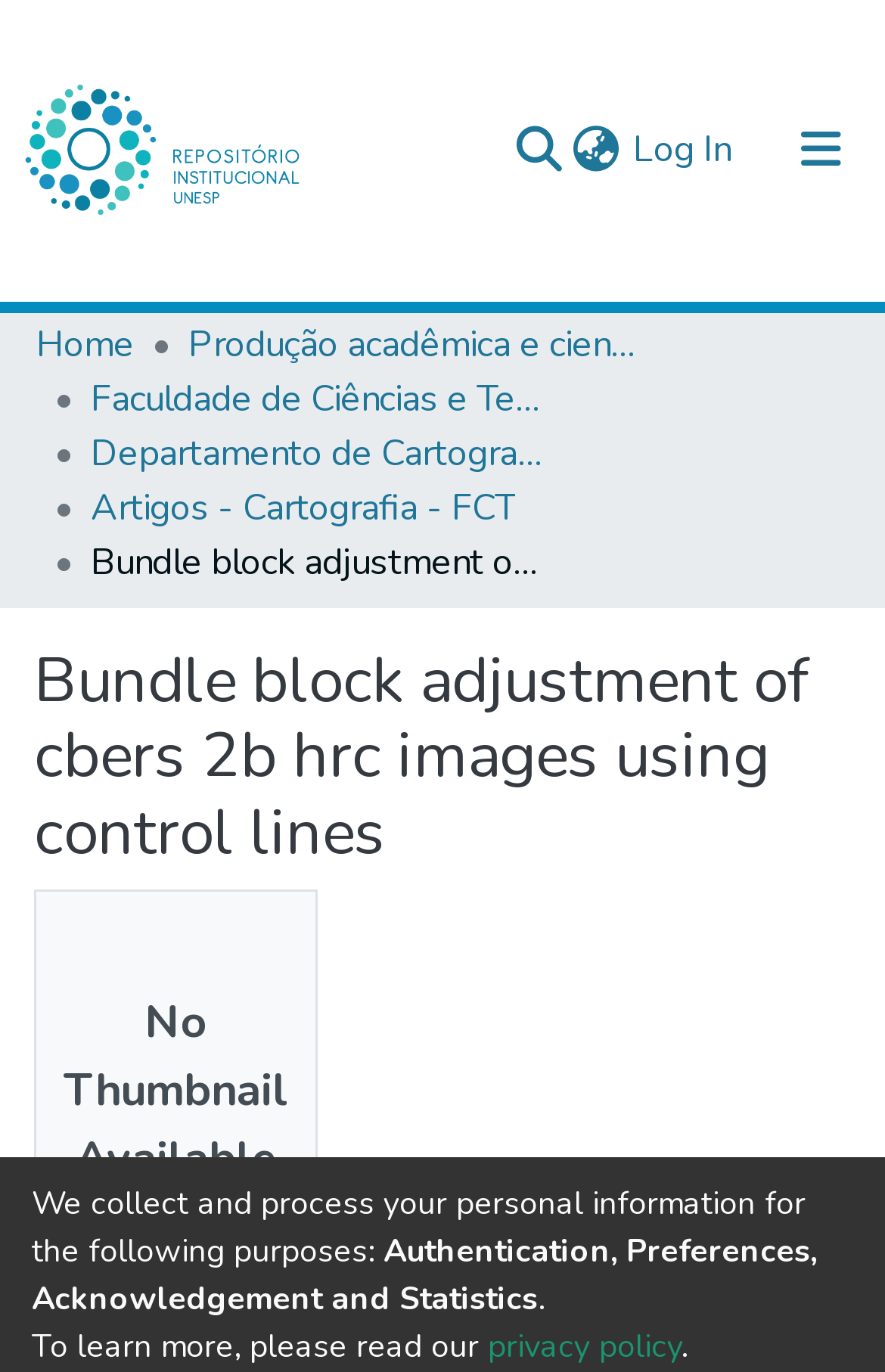Kindly determine the bounding box coordinates for the clickable area to achieve the given instruction: "Switch the language".

[0.641, 0.089, 0.705, 0.129]